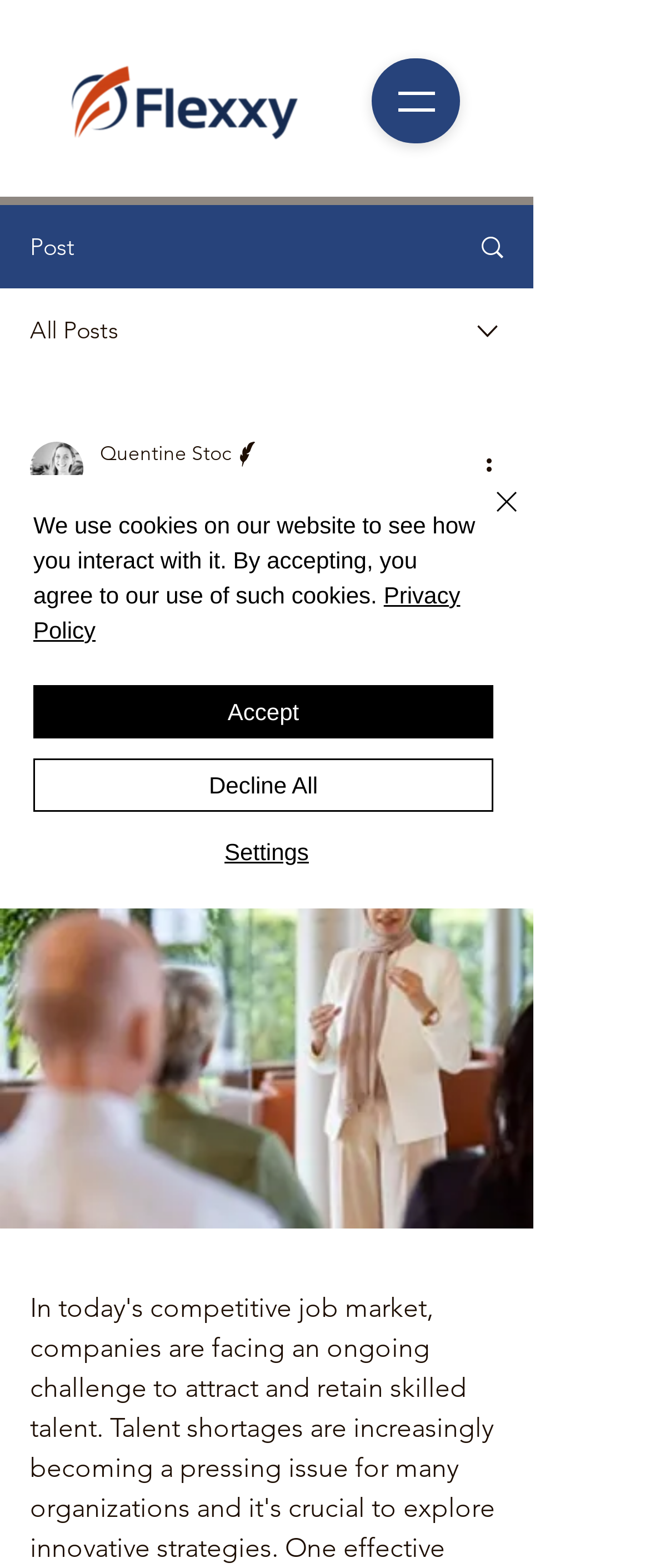Determine the heading of the webpage and extract its text content.

Harnessing the Power of Traineeships